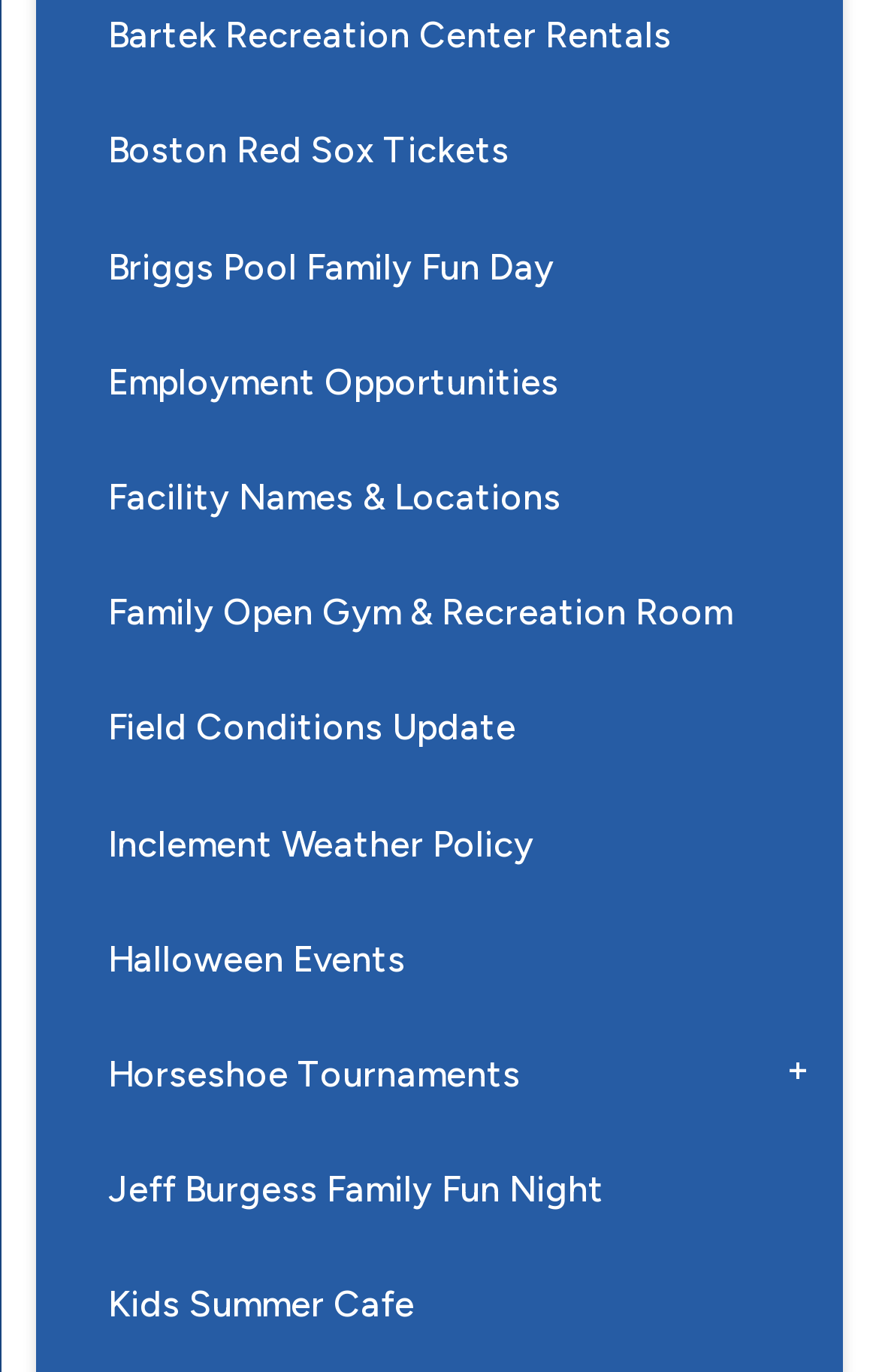How many menu items are there?
Answer with a single word or phrase by referring to the visual content.

10